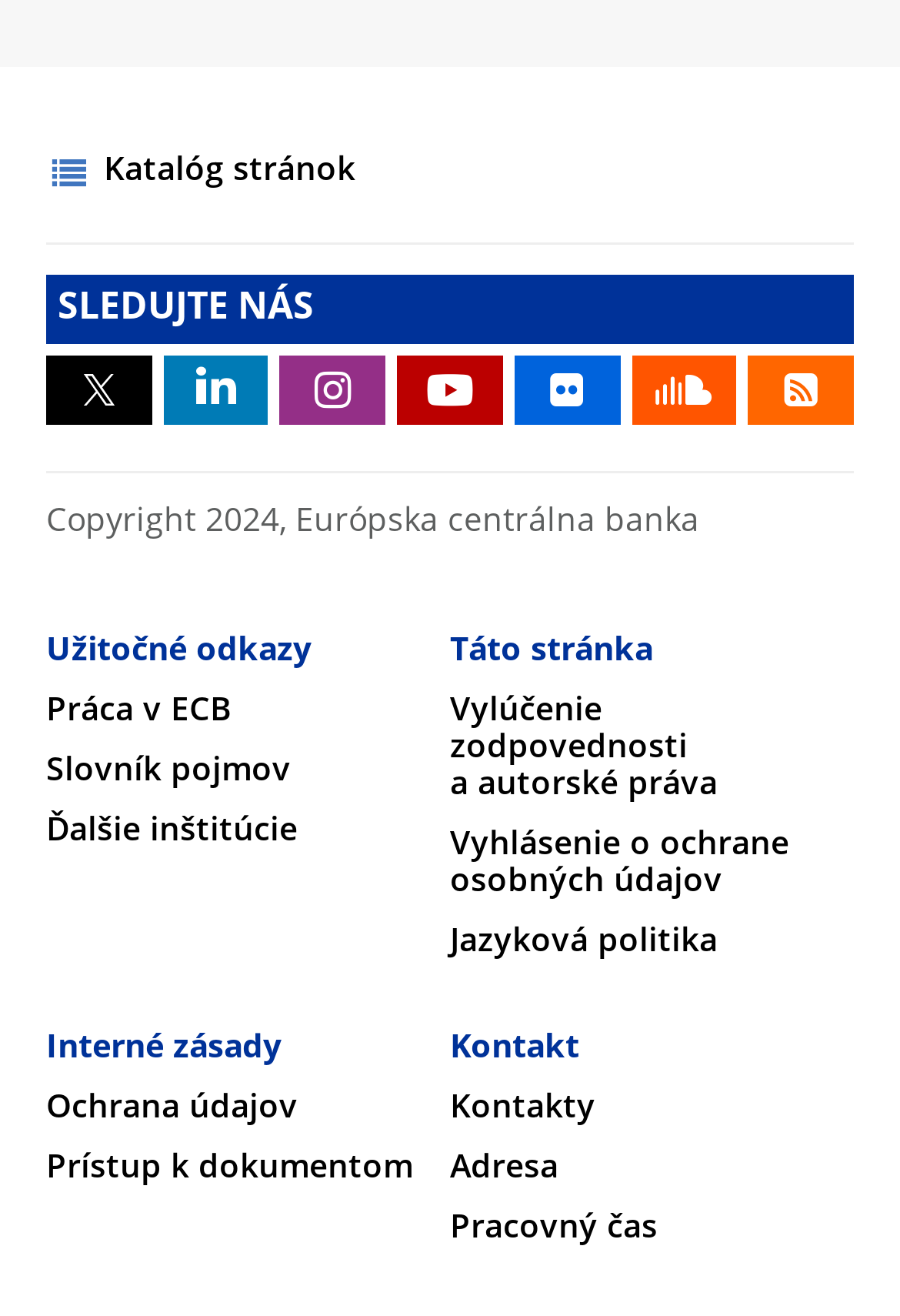Locate the bounding box coordinates of the element that should be clicked to fulfill the instruction: "Access Kontakty".

[0.5, 0.829, 0.662, 0.854]